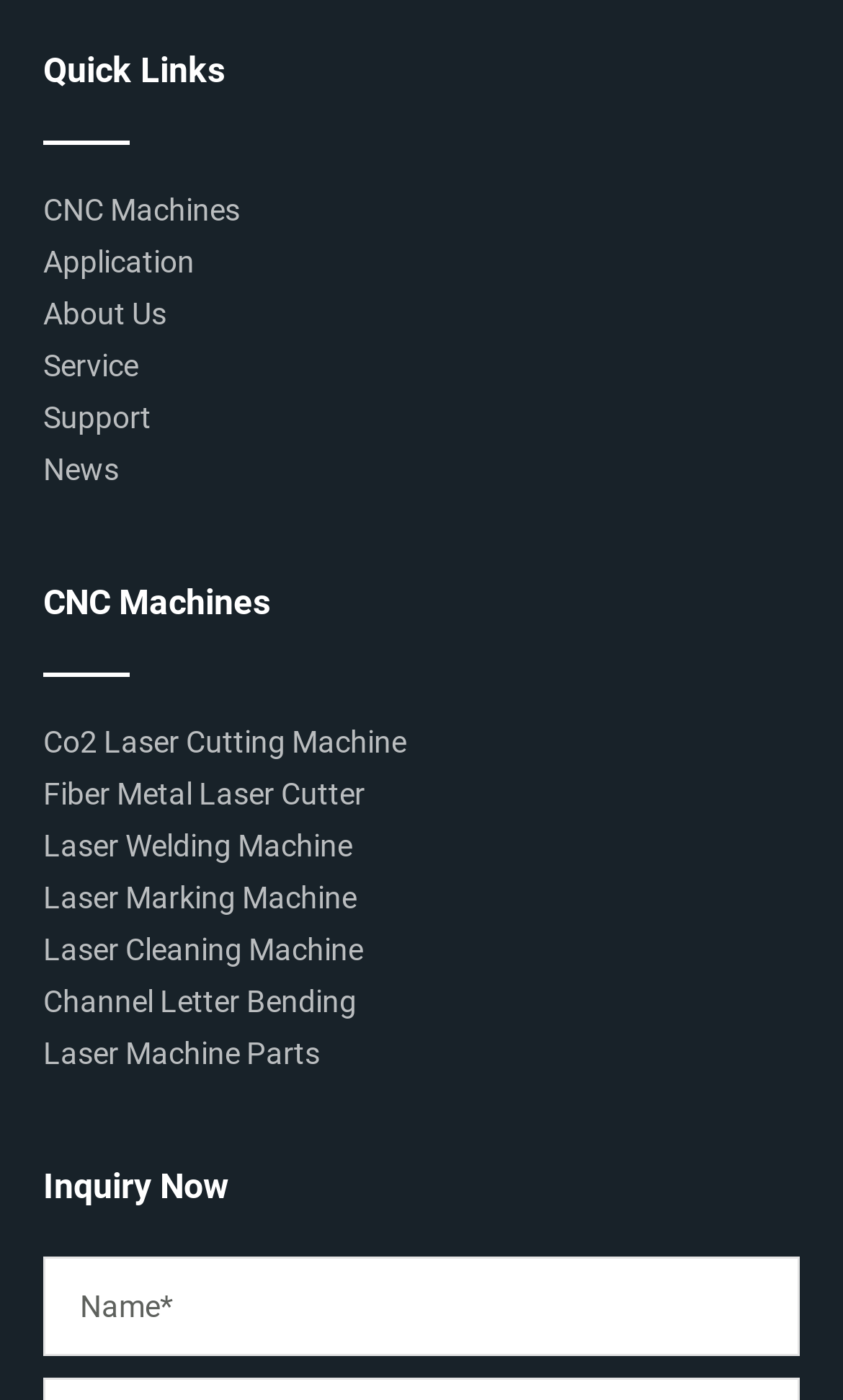What is the last link under 'Quick Links'?
Refer to the image and provide a concise answer in one word or phrase.

News